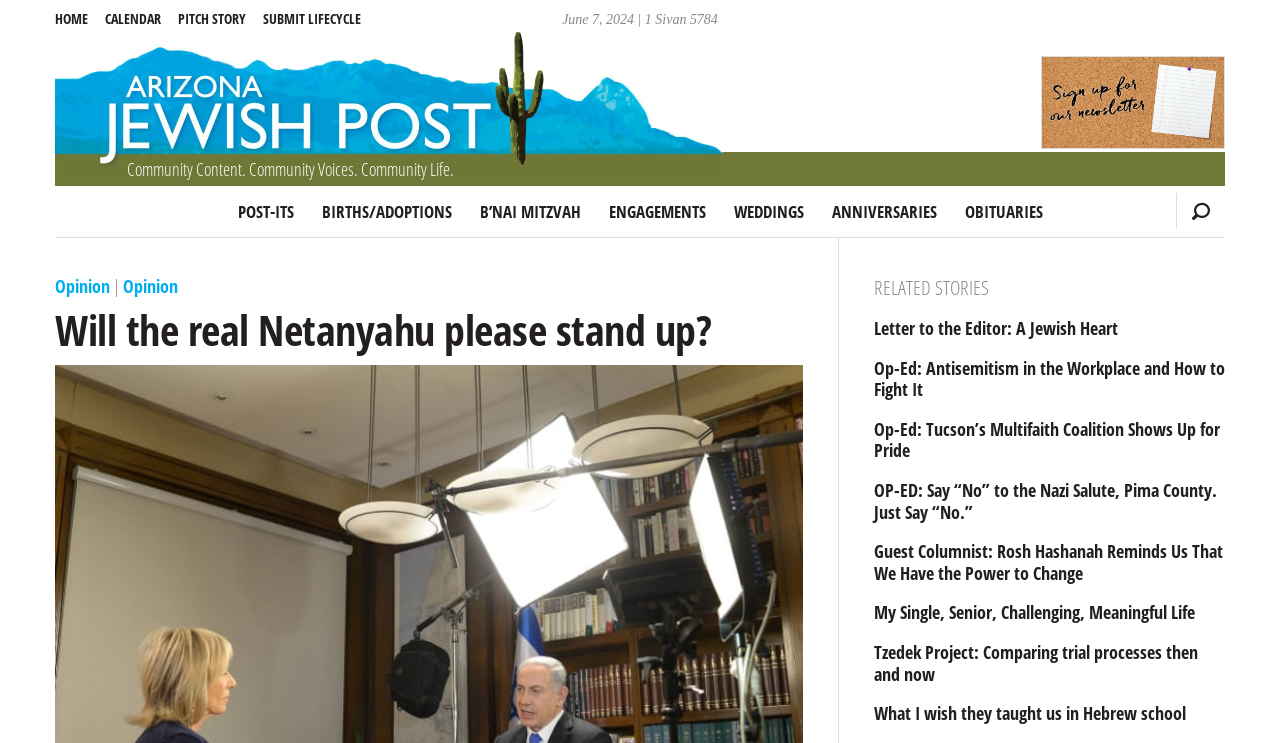Identify the bounding box coordinates of the clickable region to carry out the given instruction: "Check related stories".

[0.683, 0.369, 0.957, 0.404]